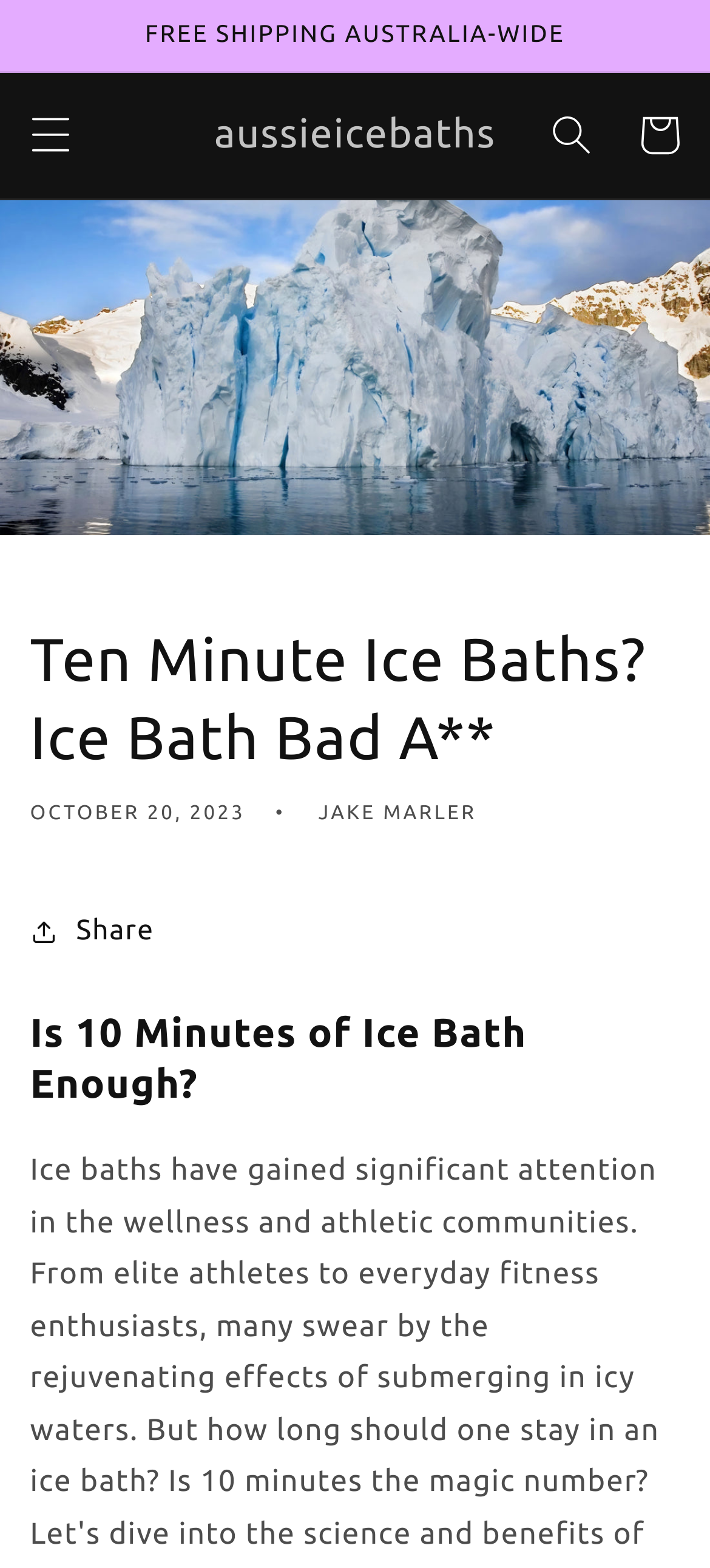What is the name of the author of this article?
Based on the visual details in the image, please answer the question thoroughly.

I found the author's name by looking at the header section of the webpage, where the article's title and metadata are displayed. Specifically, I found the text 'JAKE MARLER' next to the article's title and date, which indicates that JAKE MARLER is the author of this article.